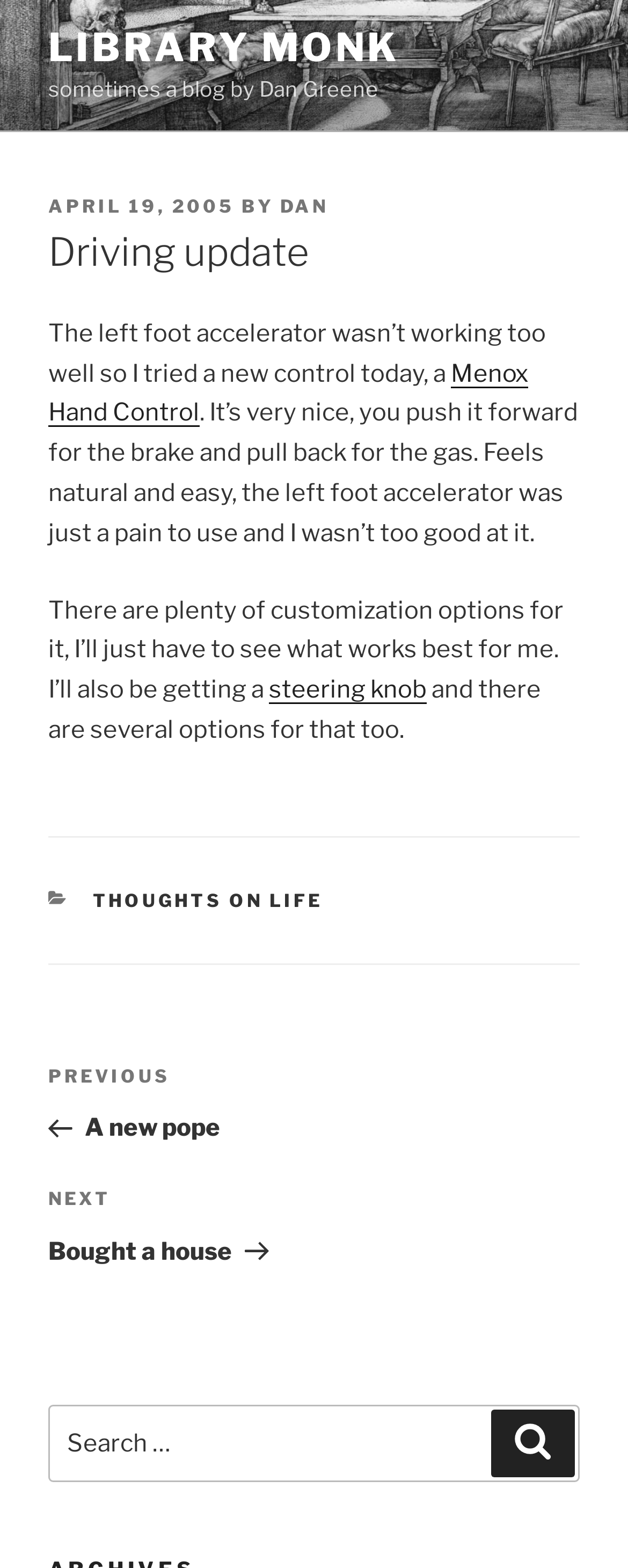Can you find the bounding box coordinates of the area I should click to execute the following instruction: "Go to the previous post"?

[0.077, 0.677, 0.923, 0.729]